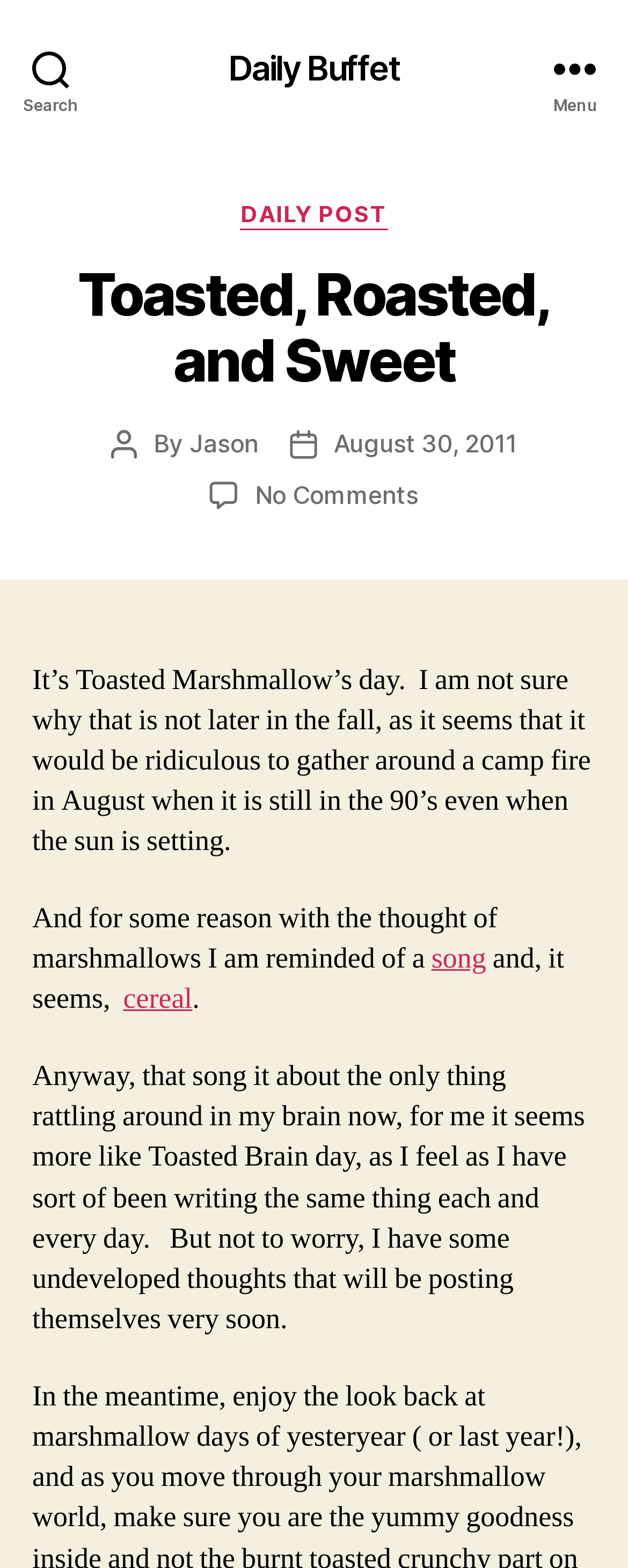Find and specify the bounding box coordinates that correspond to the clickable region for the instruction: "Search for something".

[0.0, 0.0, 0.162, 0.086]